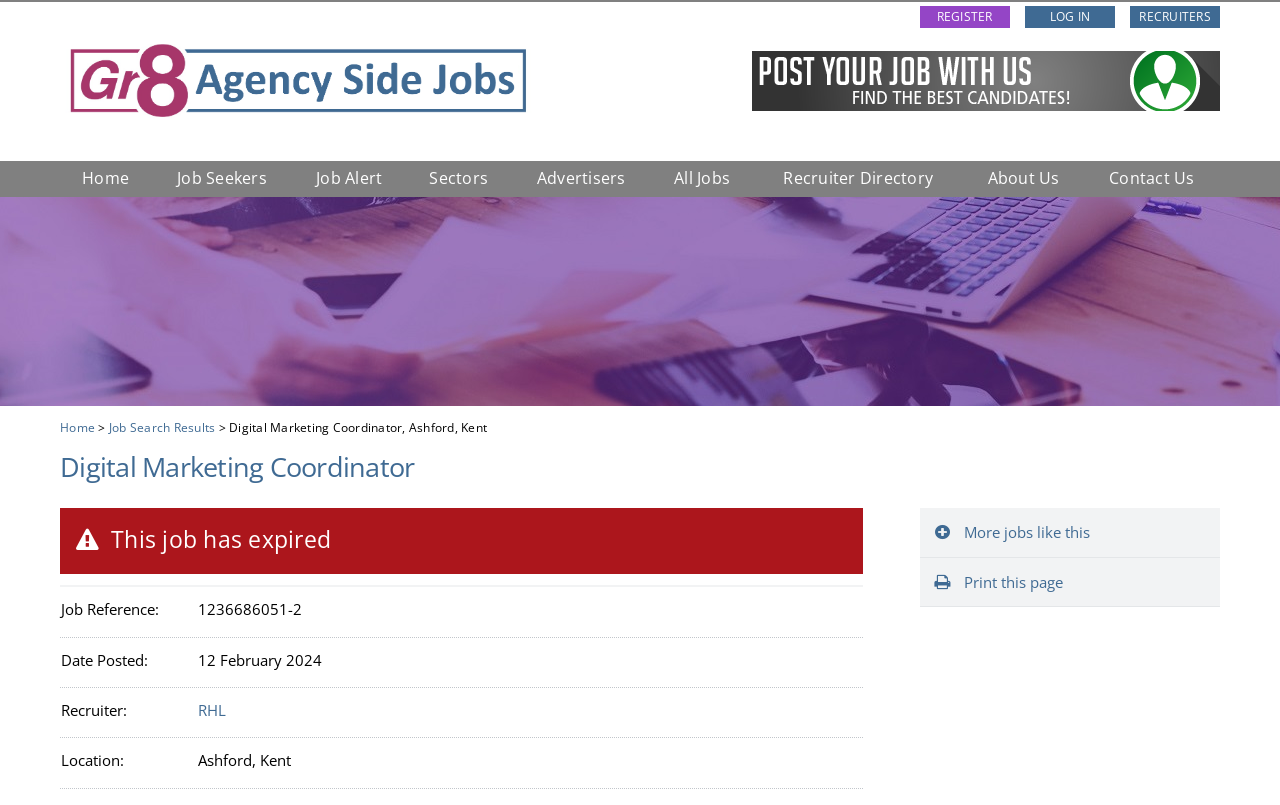Please extract the title of the webpage.

Digital Marketing Coordinator